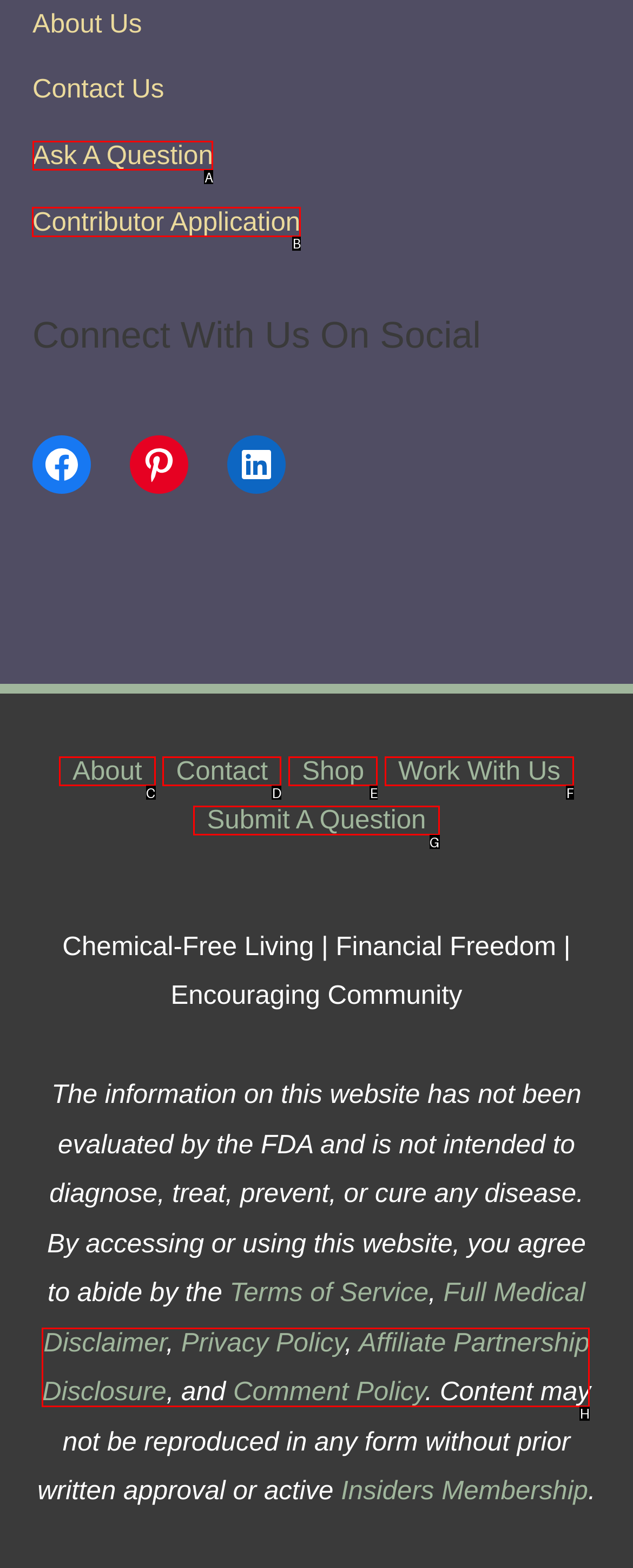For the task: Apply to be a contributor, specify the letter of the option that should be clicked. Answer with the letter only.

B